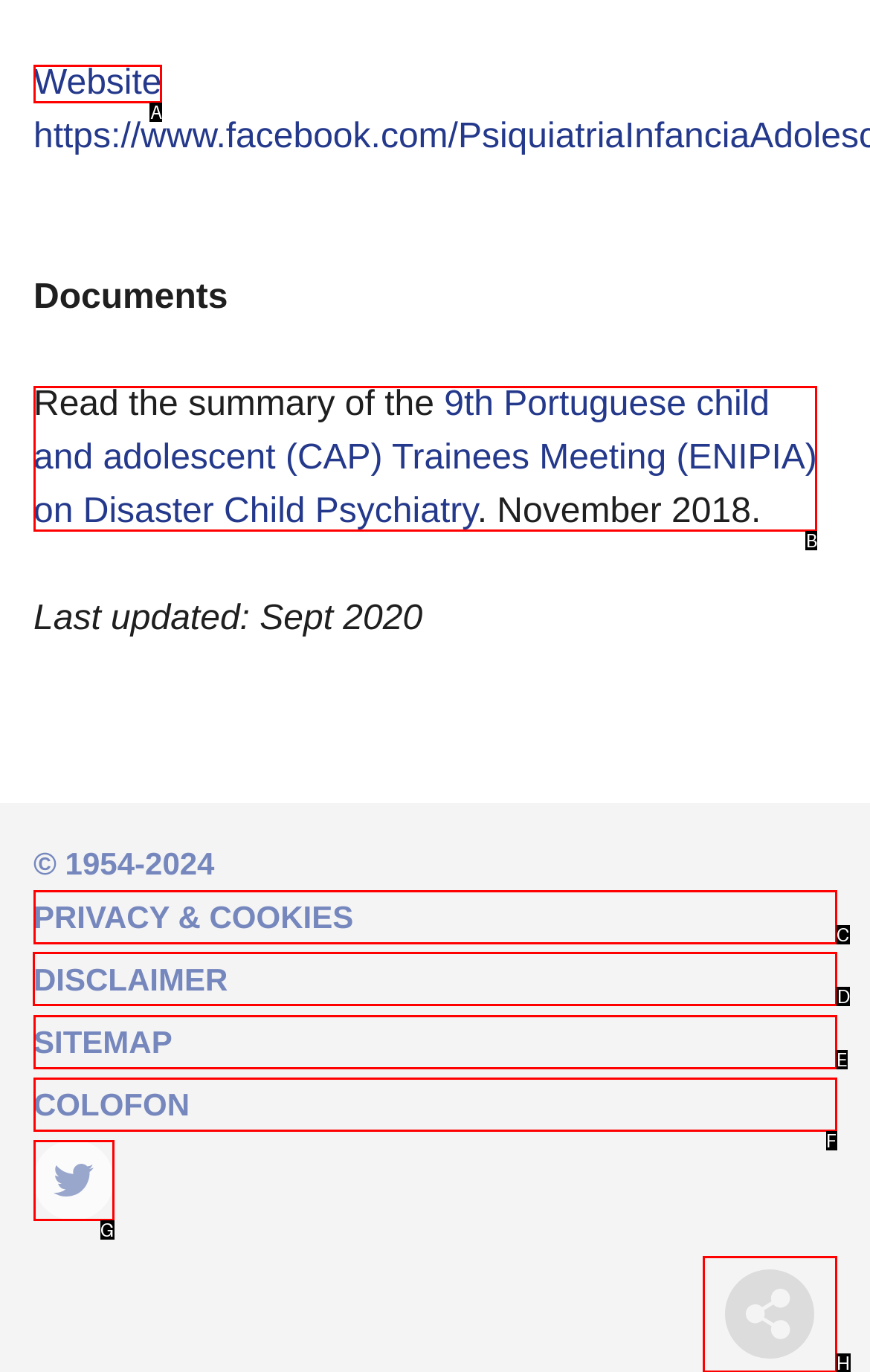Find the option you need to click to complete the following instruction: Go to the DISCLAIMER page
Answer with the corresponding letter from the choices given directly.

D